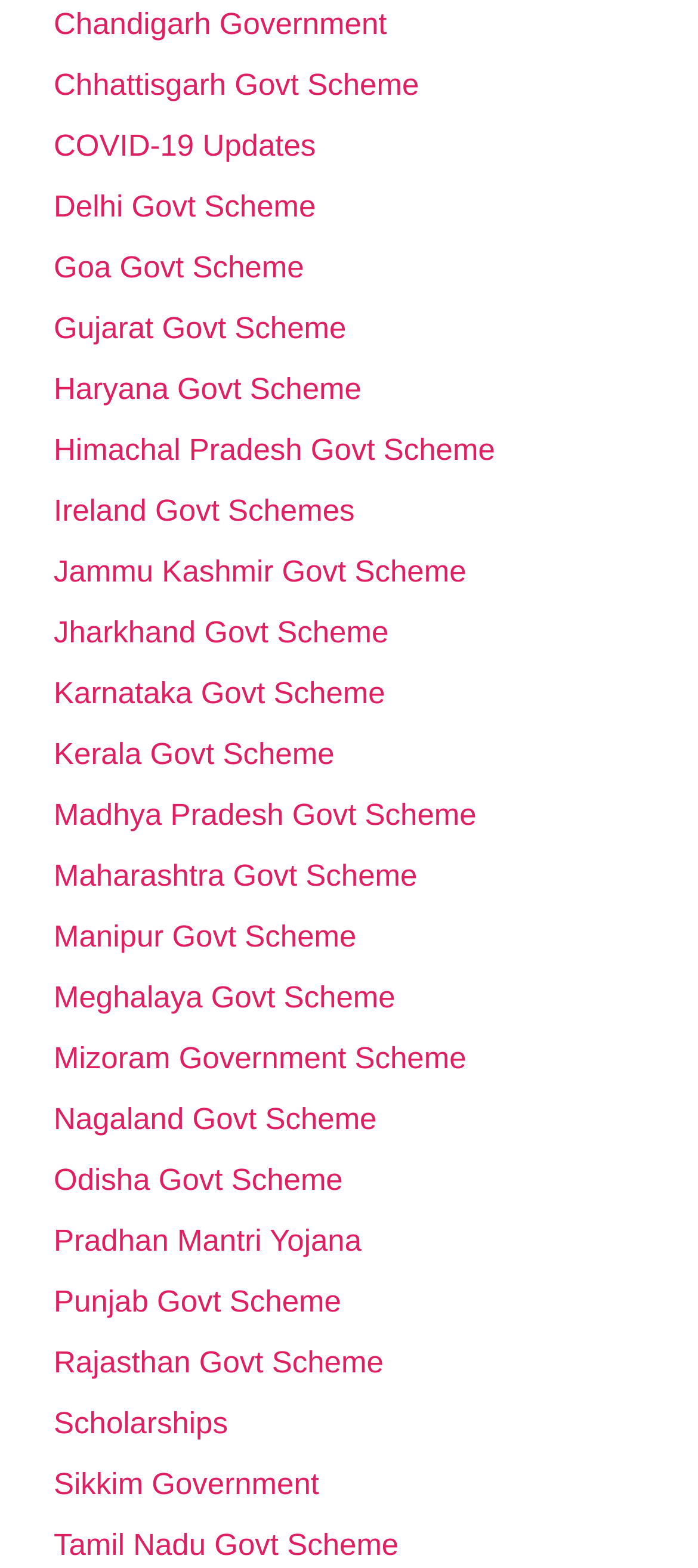Using details from the image, please answer the following question comprehensively:
Is there a link to a non-Indian government scheme?

I found a link with the text 'Ireland Govt Schemes', which suggests that it is a government scheme from Ireland, a non-Indian country.